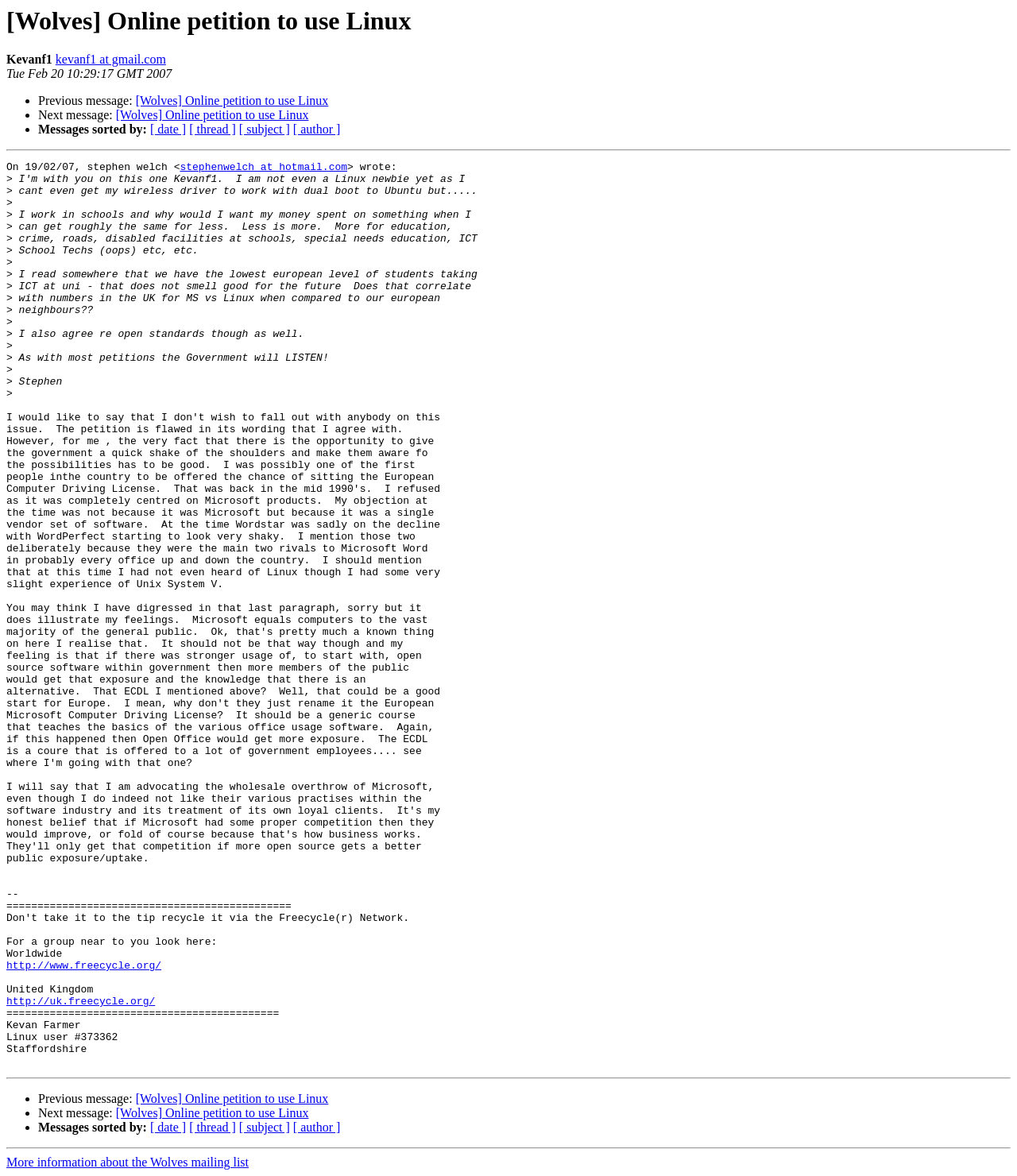What is the topic of the email?
Use the screenshot to answer the question with a single word or phrase.

Online petition to use Linux